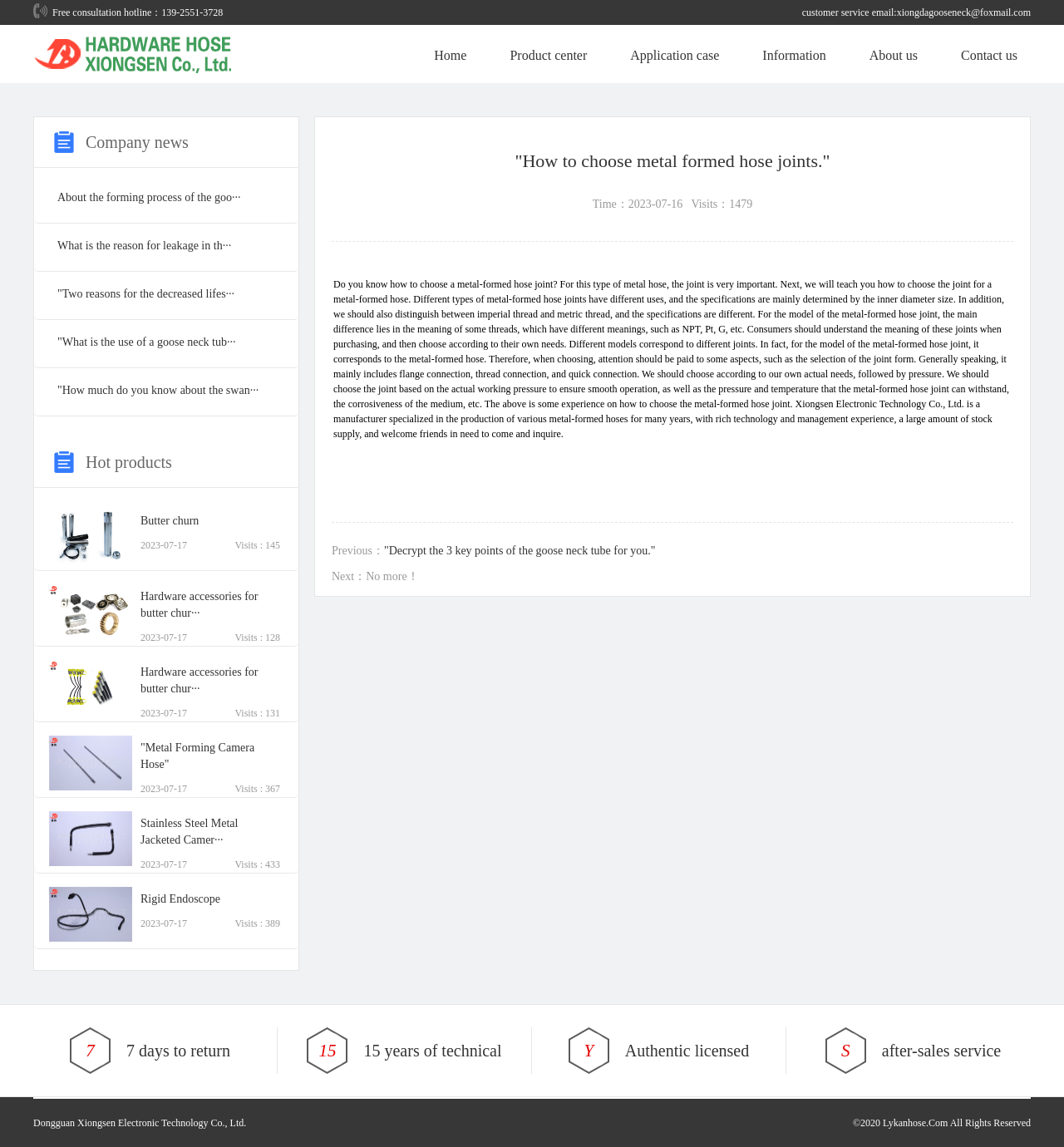Kindly provide the bounding box coordinates of the section you need to click on to fulfill the given instruction: "Call the free consultation hotline".

[0.049, 0.006, 0.21, 0.016]